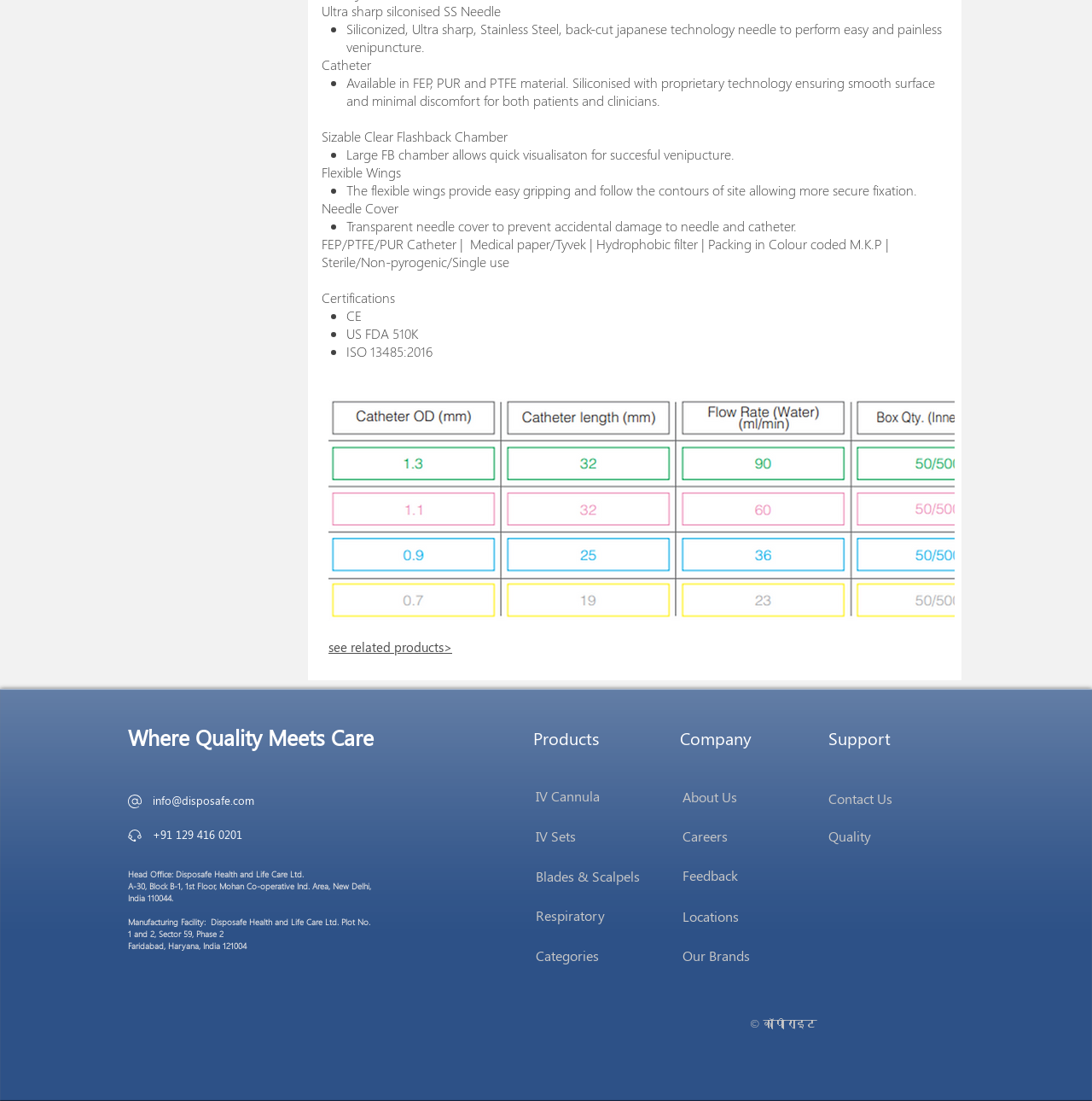Kindly provide the bounding box coordinates of the section you need to click on to fulfill the given instruction: "Click the 'IV Cannula' link".

[0.491, 0.711, 0.594, 0.736]